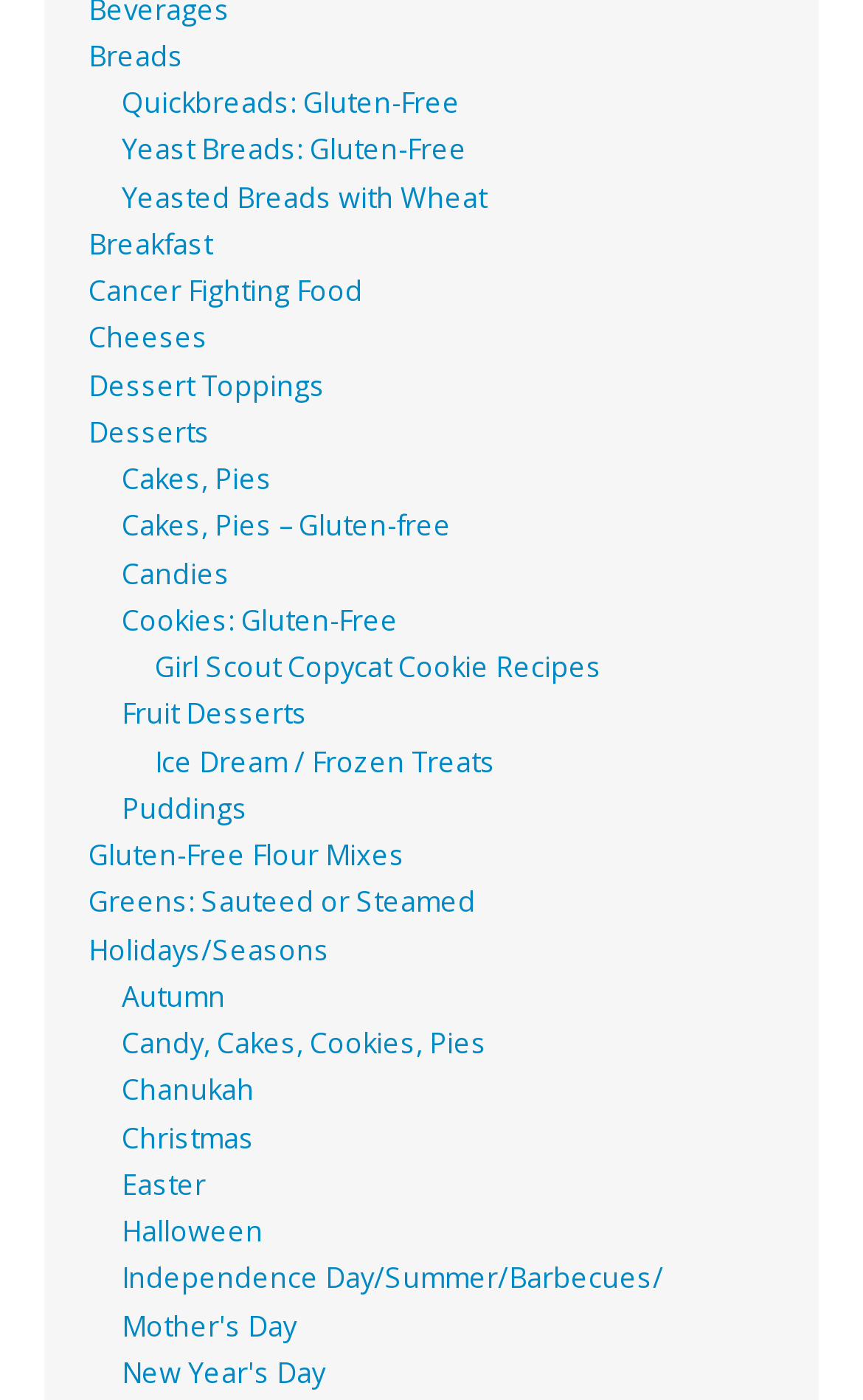Predict the bounding box coordinates of the area that should be clicked to accomplish the following instruction: "Check out Christmas recipes". The bounding box coordinates should consist of four float numbers between 0 and 1, i.e., [left, top, right, bottom].

[0.141, 0.799, 0.295, 0.826]